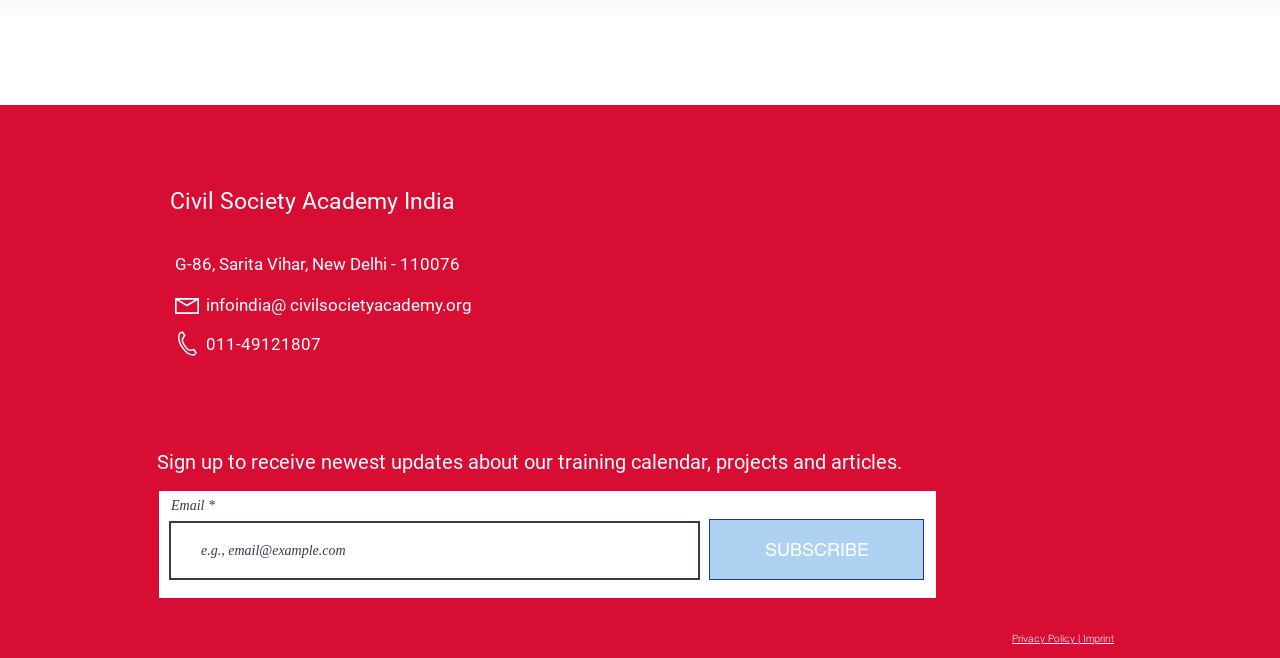Provide your answer in a single word or phrase: 
What social media platforms are linked?

Facebook, LinkedIn